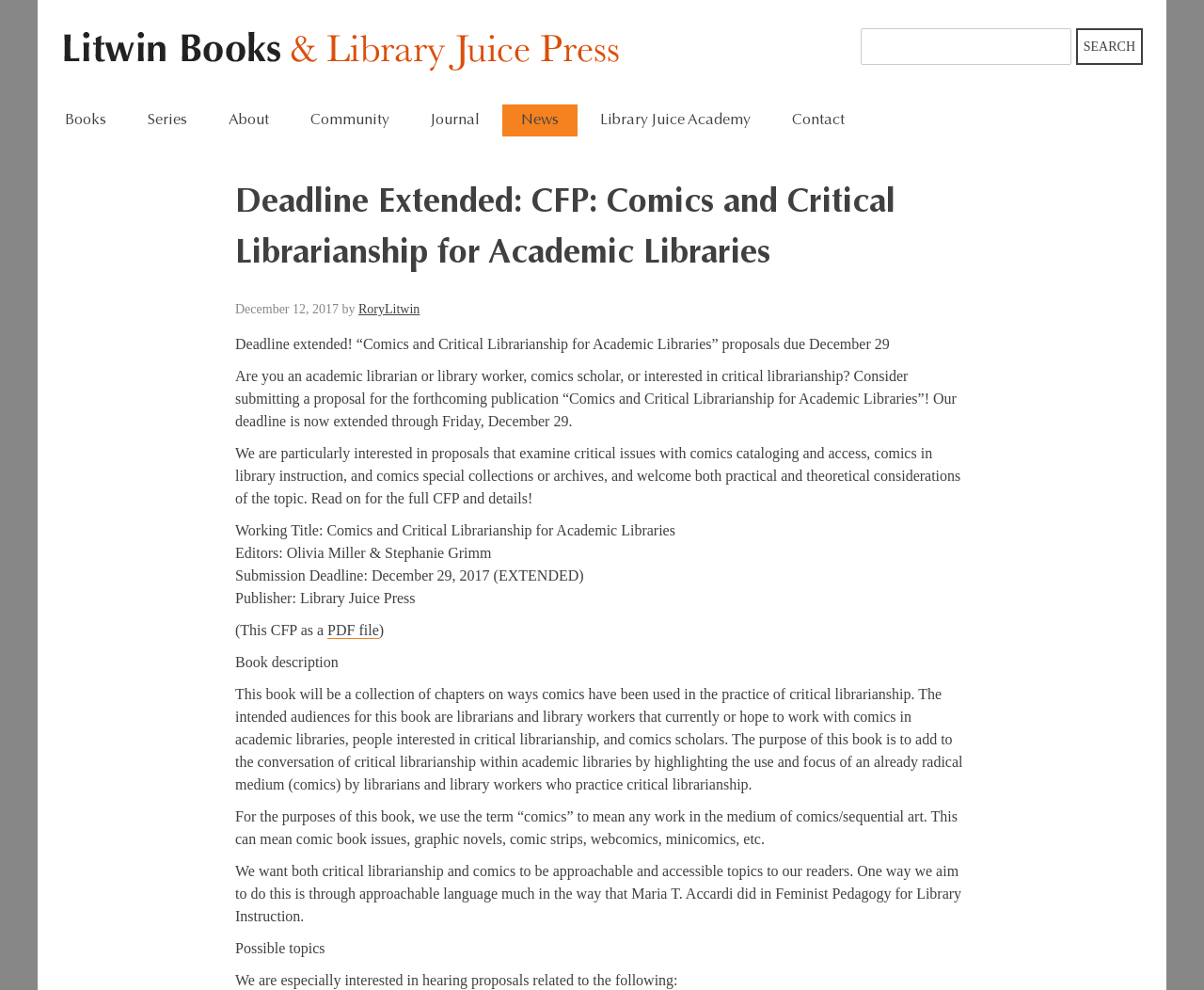Generate a thorough caption detailing the webpage content.

This webpage appears to be a call for proposals for a book titled "Comics and Critical Librarianship for Academic Libraries". The page is divided into several sections. At the top, there is a navigation menu with links to "Litwin Books & Library Juice Press", "Search", "Books", "Series", "About", "Community", "Journal", "News", "Library Juice Academy", and "Contact".

Below the navigation menu, there is a heading that reads "Deadline Extended: CFP: Comics and Critical Librarianship for Academic Libraries". This is followed by a time stamp indicating that the deadline has been extended to December 29, 2017. The author of the post is Rory Litwin.

The main content of the page is a call for proposals for the book, which is edited by Olivia Miller and Stephanie Grimm. The proposal deadline is December 29, 2017, and the publisher is Library Juice Press. The book aims to explore the use of comics in critical librarianship in academic libraries.

The page provides a detailed description of the book, including its intended audience and purpose. It also outlines the types of proposals that are being sought, including those related to comics cataloging and access, comics in library instruction, and comics special collections or archives.

There are several paragraphs of text that provide more information about the book and the types of proposals being sought. The text is divided into sections with headings such as "Book description", "Possible topics", and "Submission Deadline". There is also a link to a PDF file of the call for proposals.

Overall, the webpage is a call for proposals for a book on a specific topic, and it provides detailed information about the book and the types of proposals being sought.